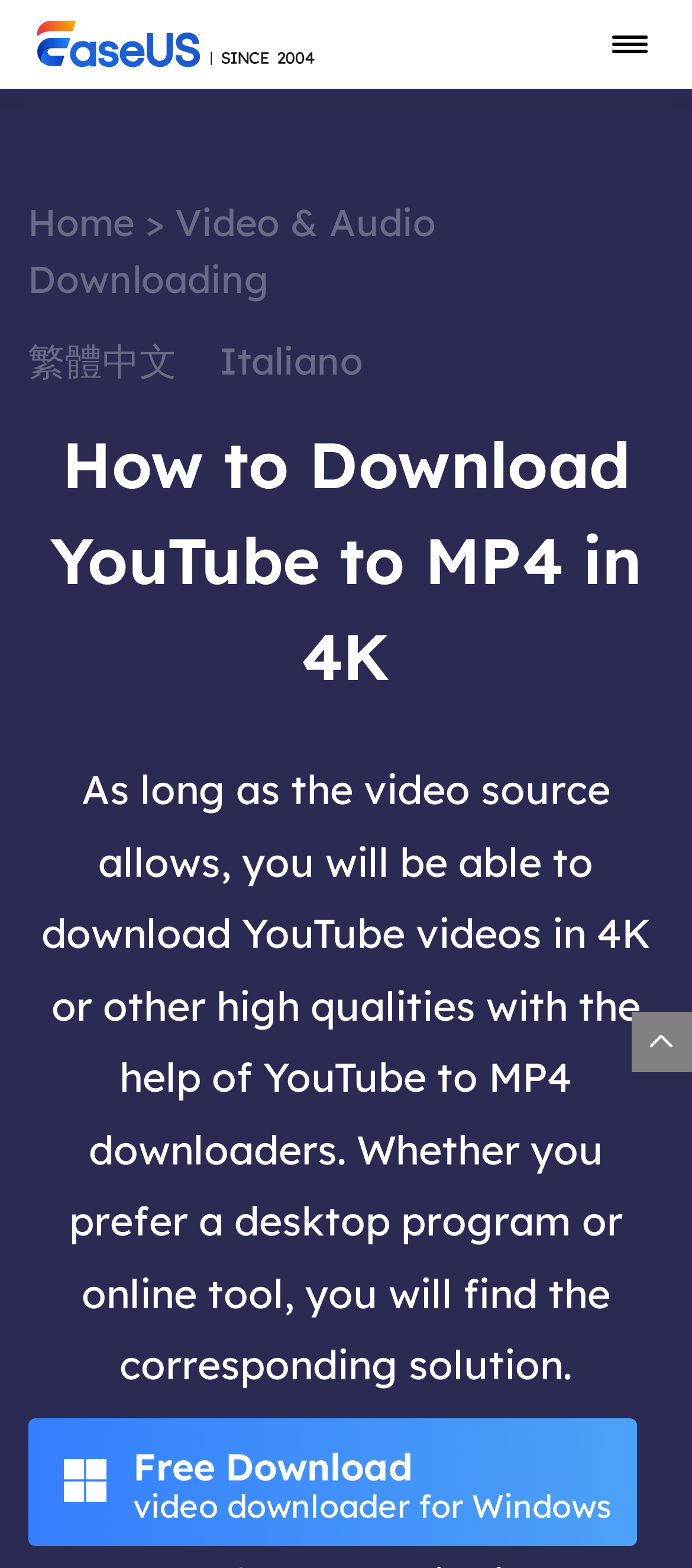What is the purpose of this webpage?
Please provide a comprehensive answer based on the visual information in the image.

Based on the webpage content, it appears that the purpose of this webpage is to provide a solution for users to download YouTube videos in 4K or other high qualities using YouTube to MP4 downloaders.